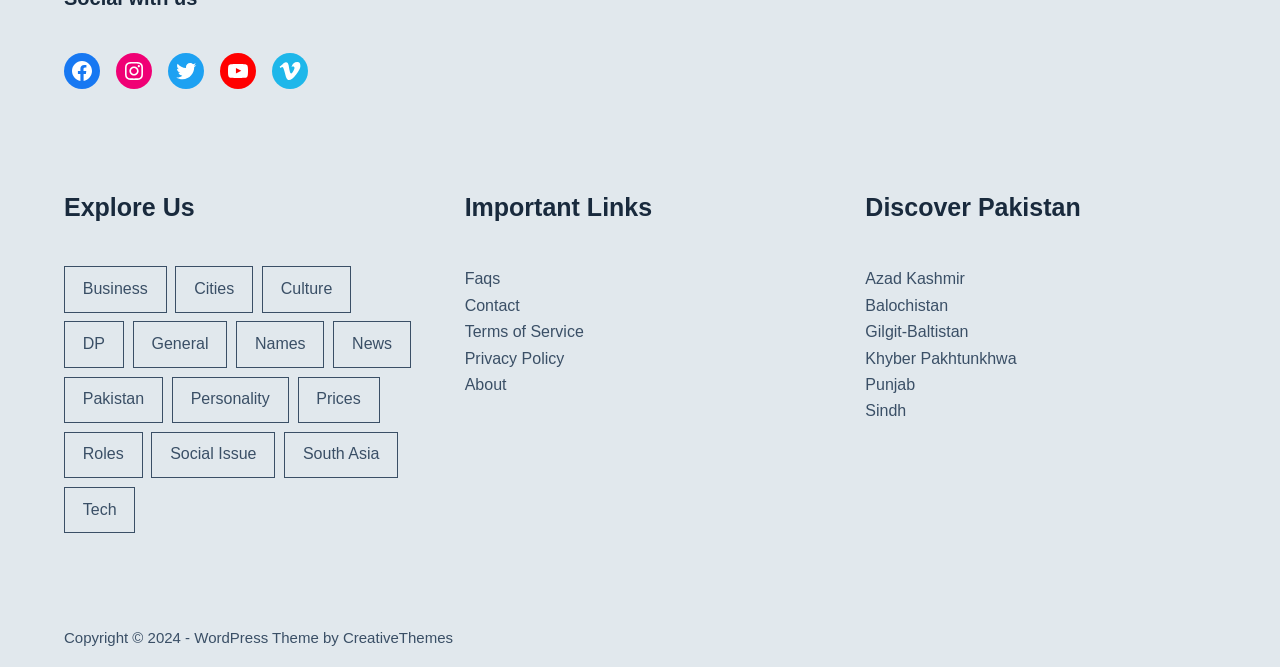Respond with a single word or phrase for the following question: 
What is the category with the most items?

Names